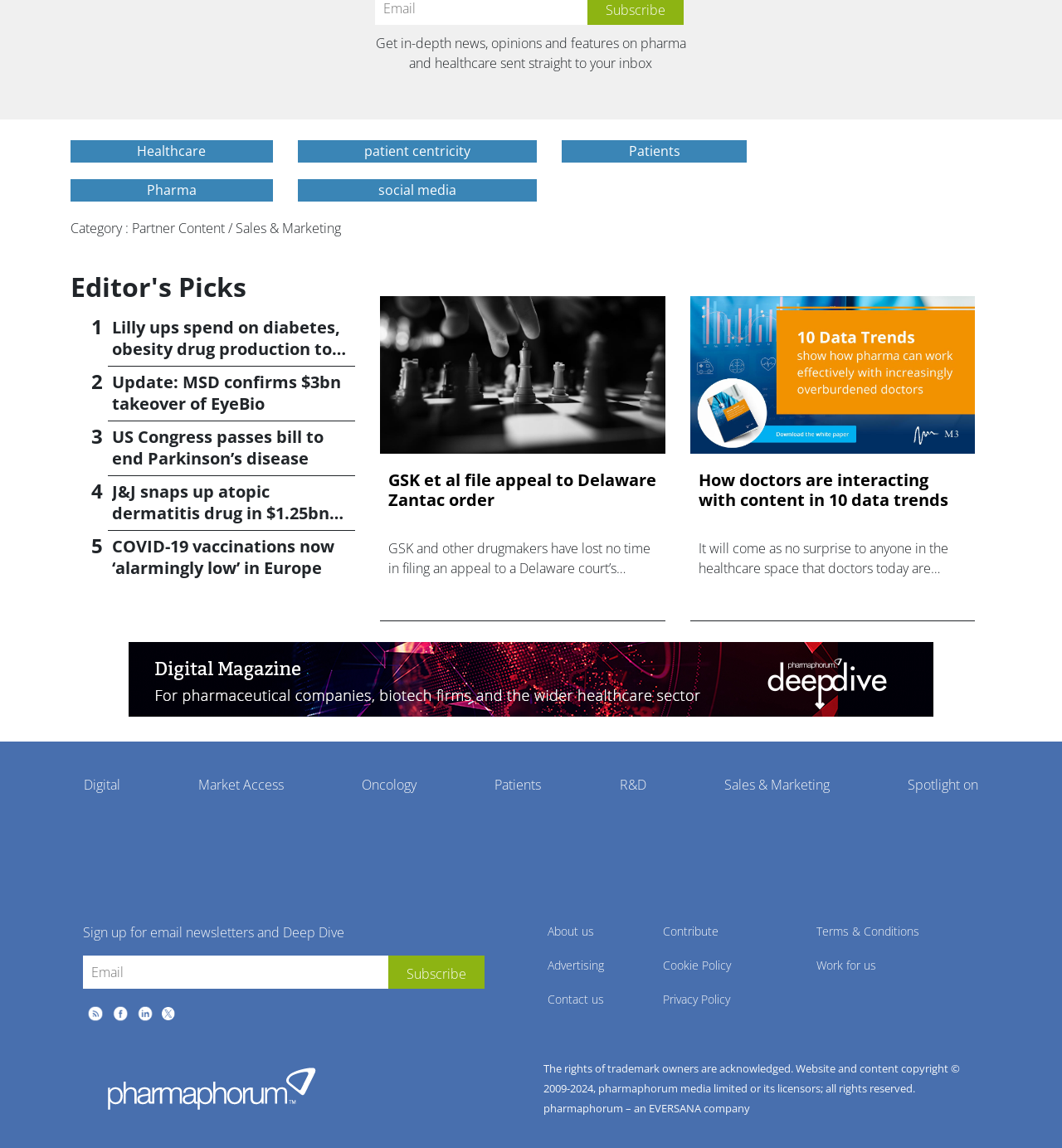Using the provided description: "Work for us", find the bounding box coordinates of the corresponding UI element. The output should be four float numbers between 0 and 1, in the format [left, top, right, bottom].

[0.765, 0.833, 0.829, 0.852]